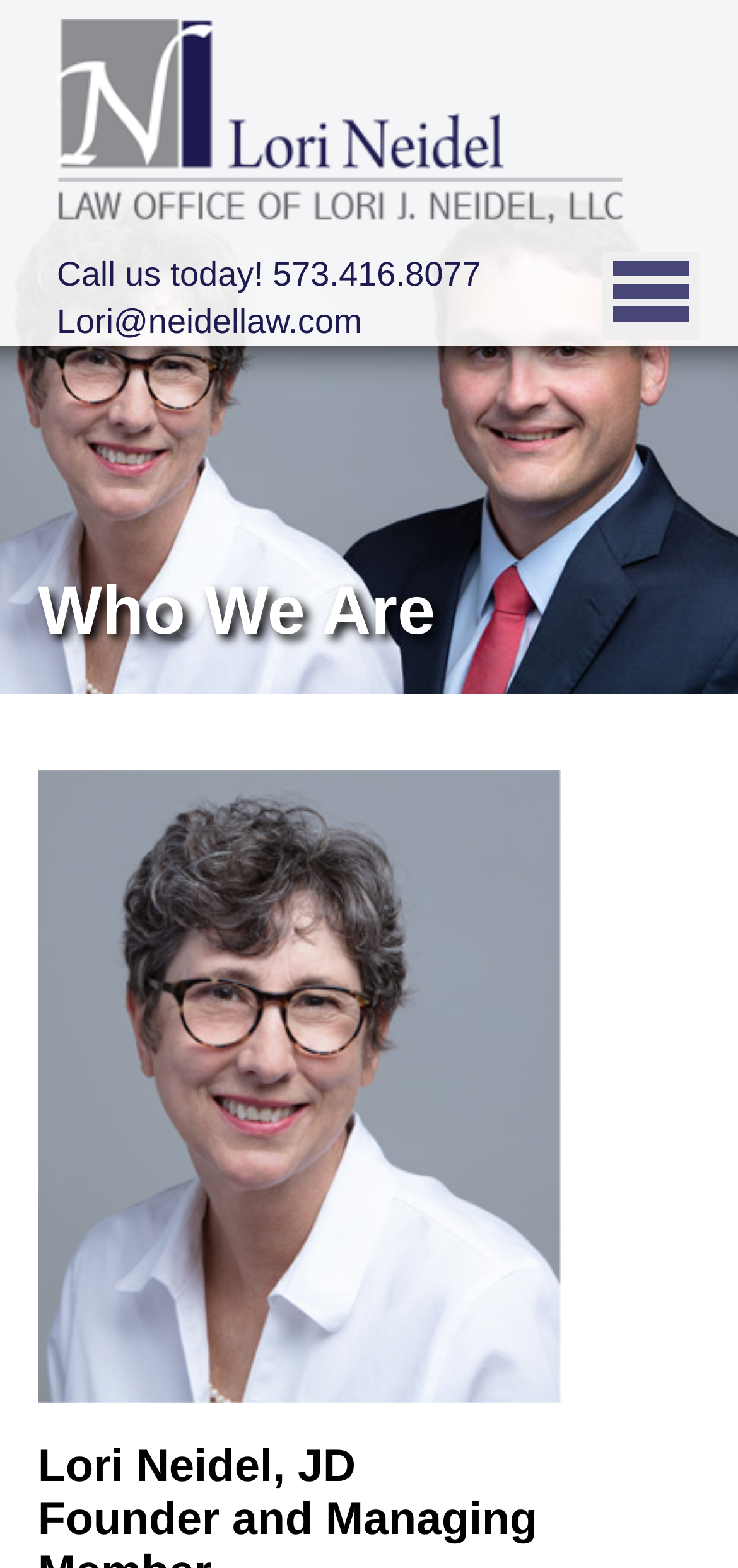What is the email address of Lori Neidel?
Identify the answer in the screenshot and reply with a single word or phrase.

Lori@neidellaw.com